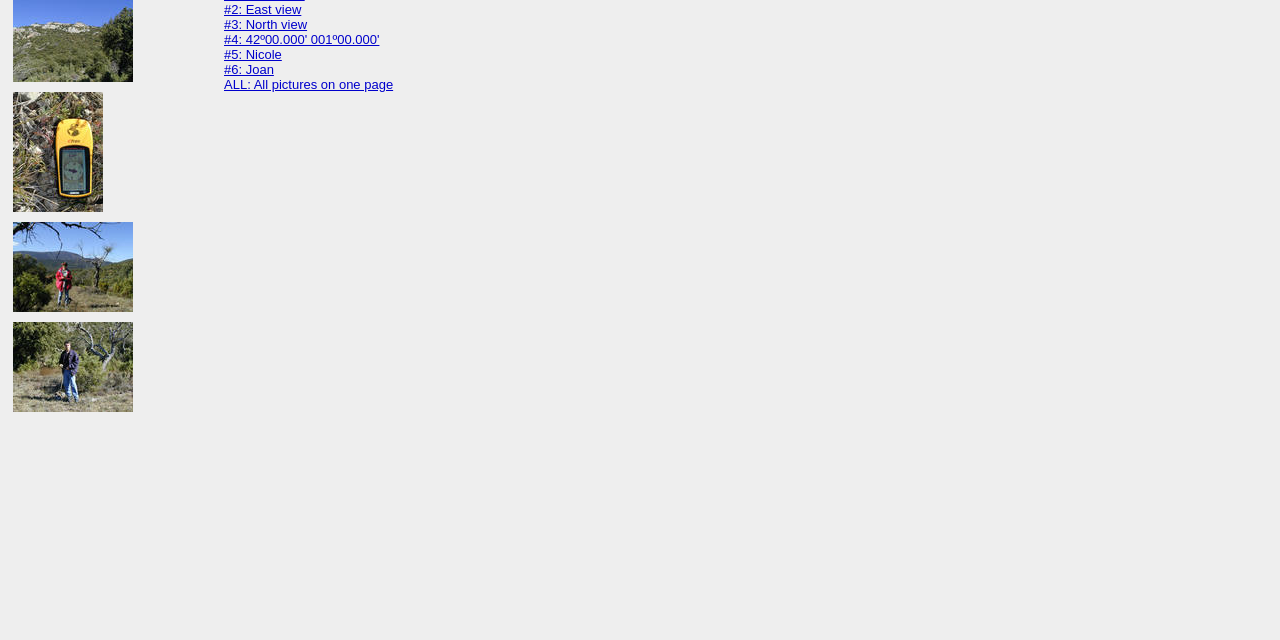Identify the bounding box for the UI element that is described as follows: "#4: 42º00.000' 001º00.000'".

[0.175, 0.049, 0.296, 0.073]